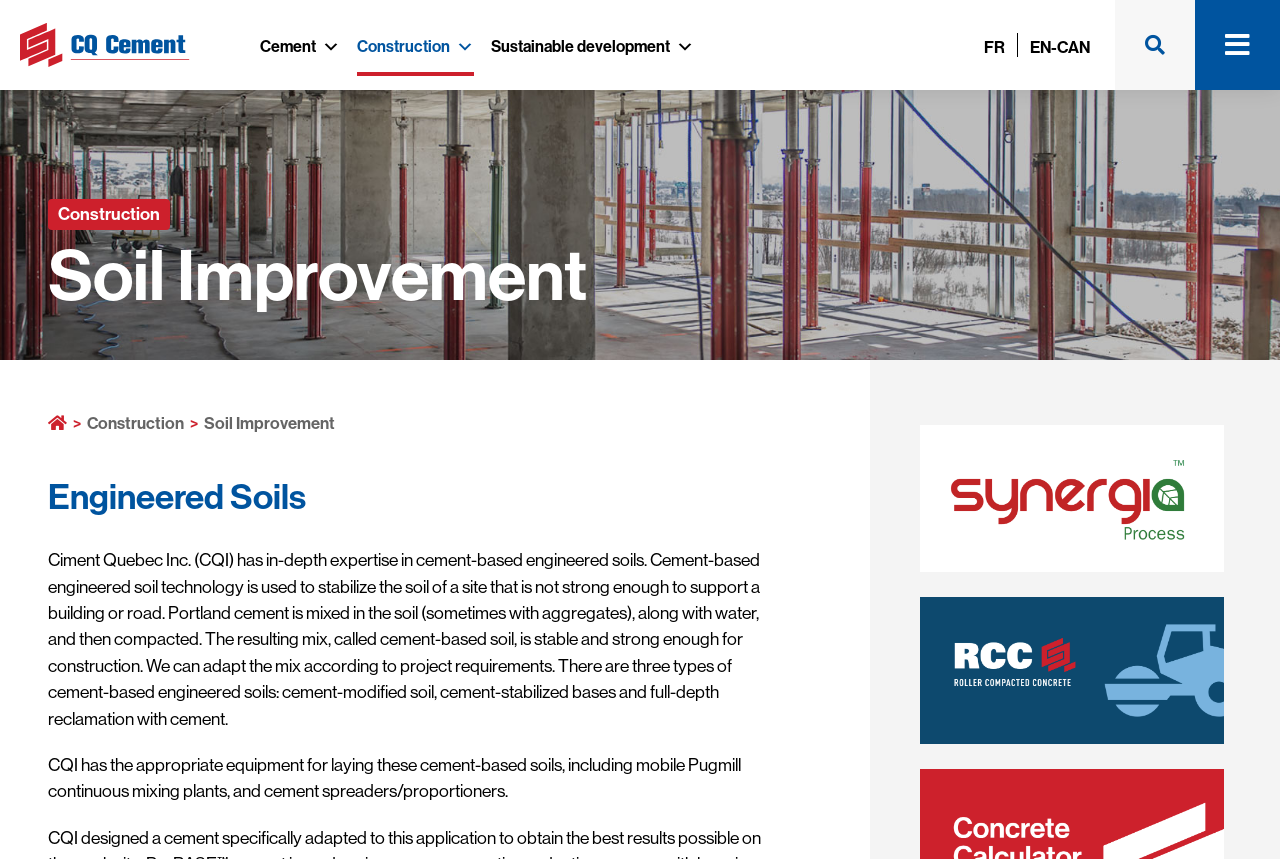Extract the bounding box coordinates of the UI element described: "Sustainable development". Provide the coordinates in the format [left, top, right, bottom] with values ranging from 0 to 1.

[0.384, 0.019, 0.542, 0.088]